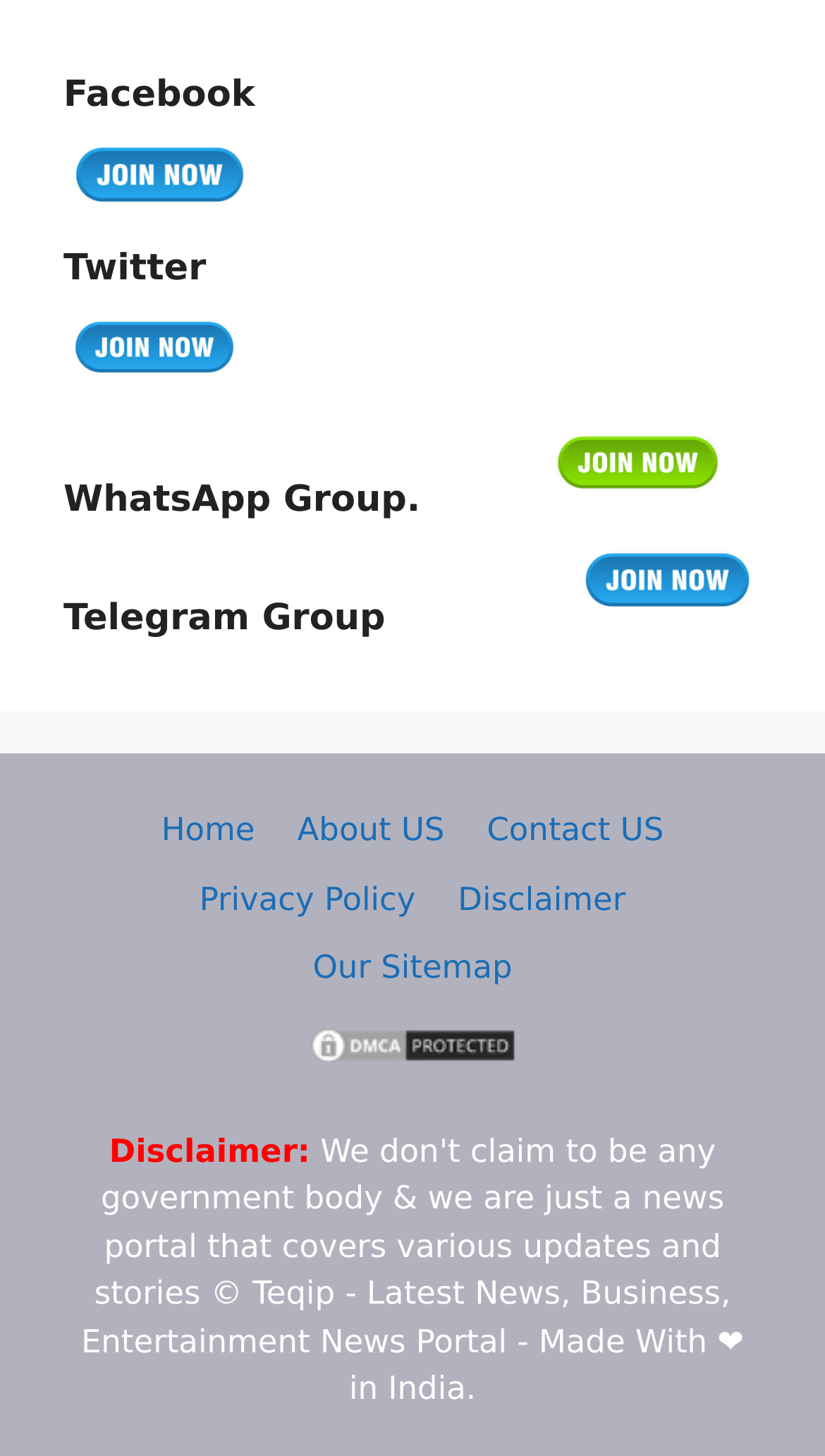What is the disclaimer about?
Please provide a comprehensive and detailed answer to the question.

The webpage mentions a disclaimer, but the content of the disclaimer is not specified. The StaticText element only indicates the presence of a disclaimer.